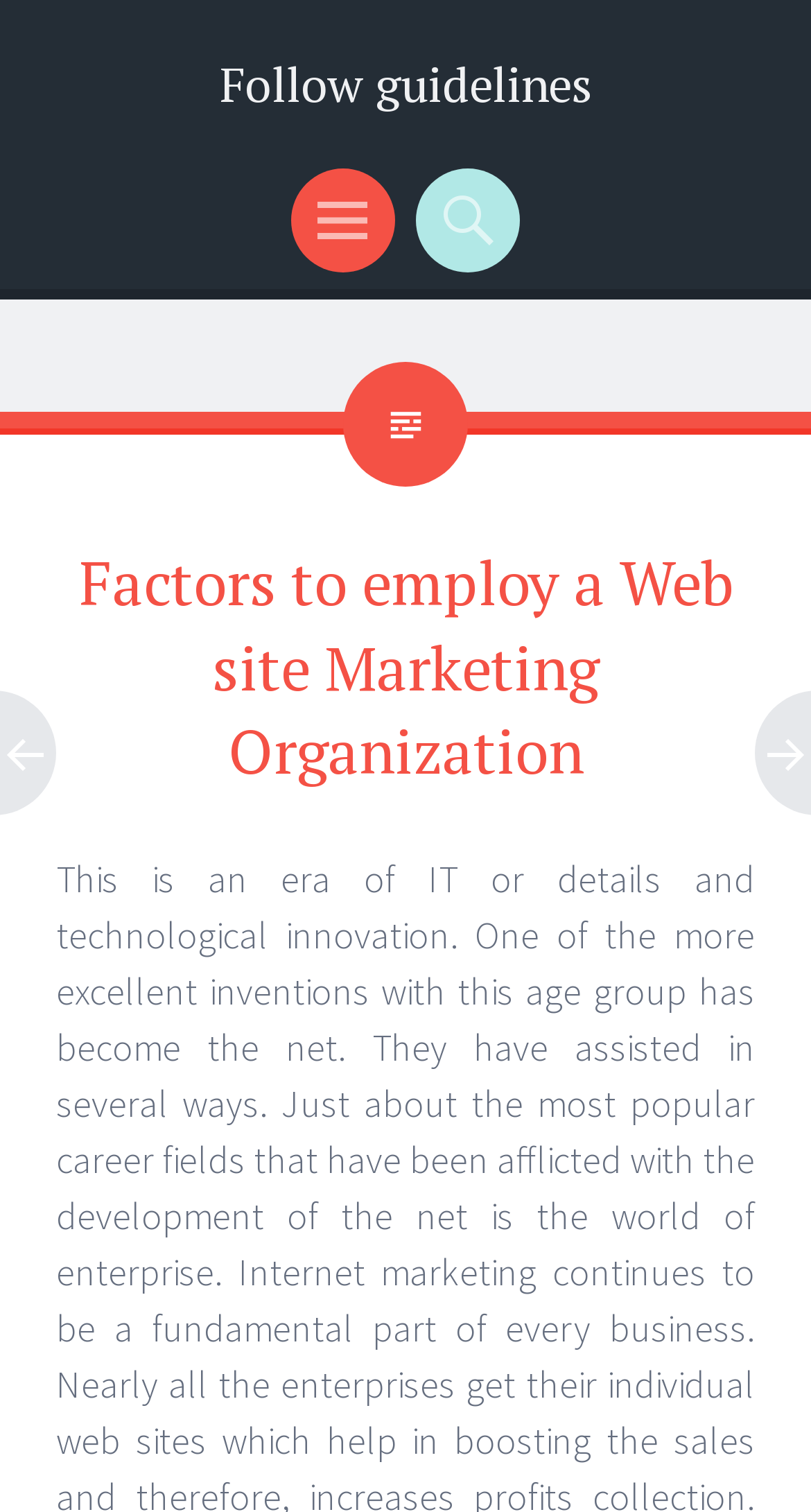Locate the bounding box of the UI element described in the following text: "Follow guidelines".

[0.271, 0.034, 0.729, 0.077]